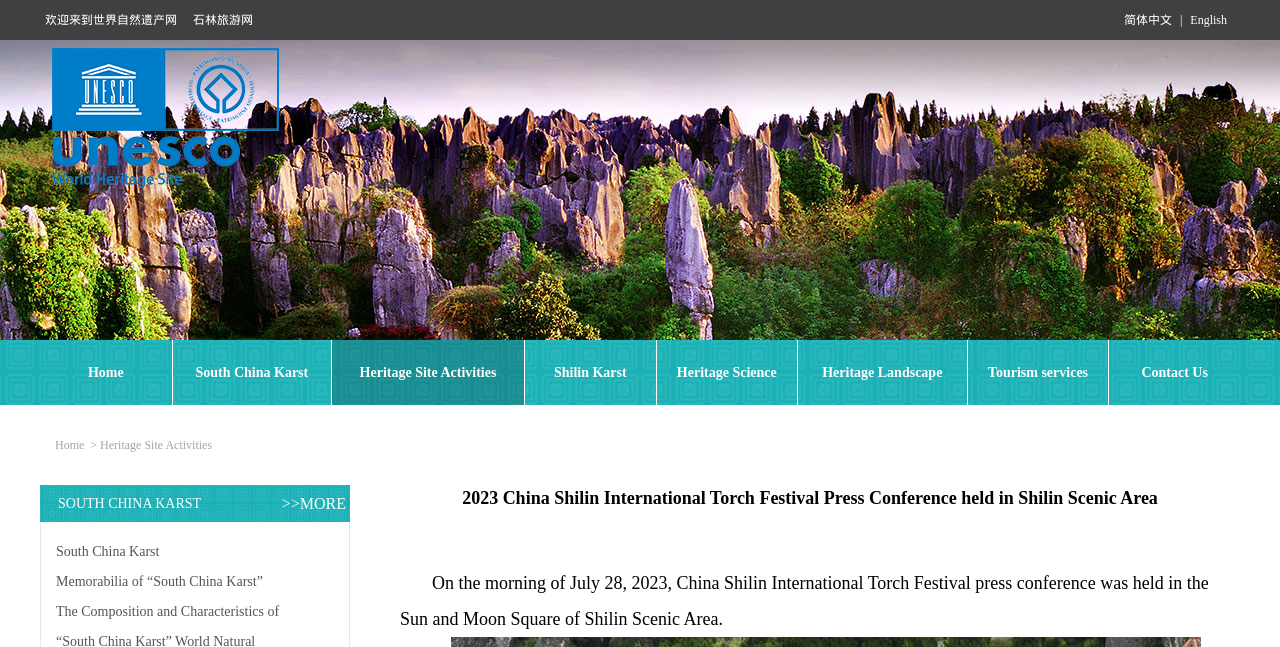What language options are available?
Using the information from the image, answer the question thoroughly.

The language options are available at the top right corner of the webpage, with '简体中文' and 'English' as the two options.